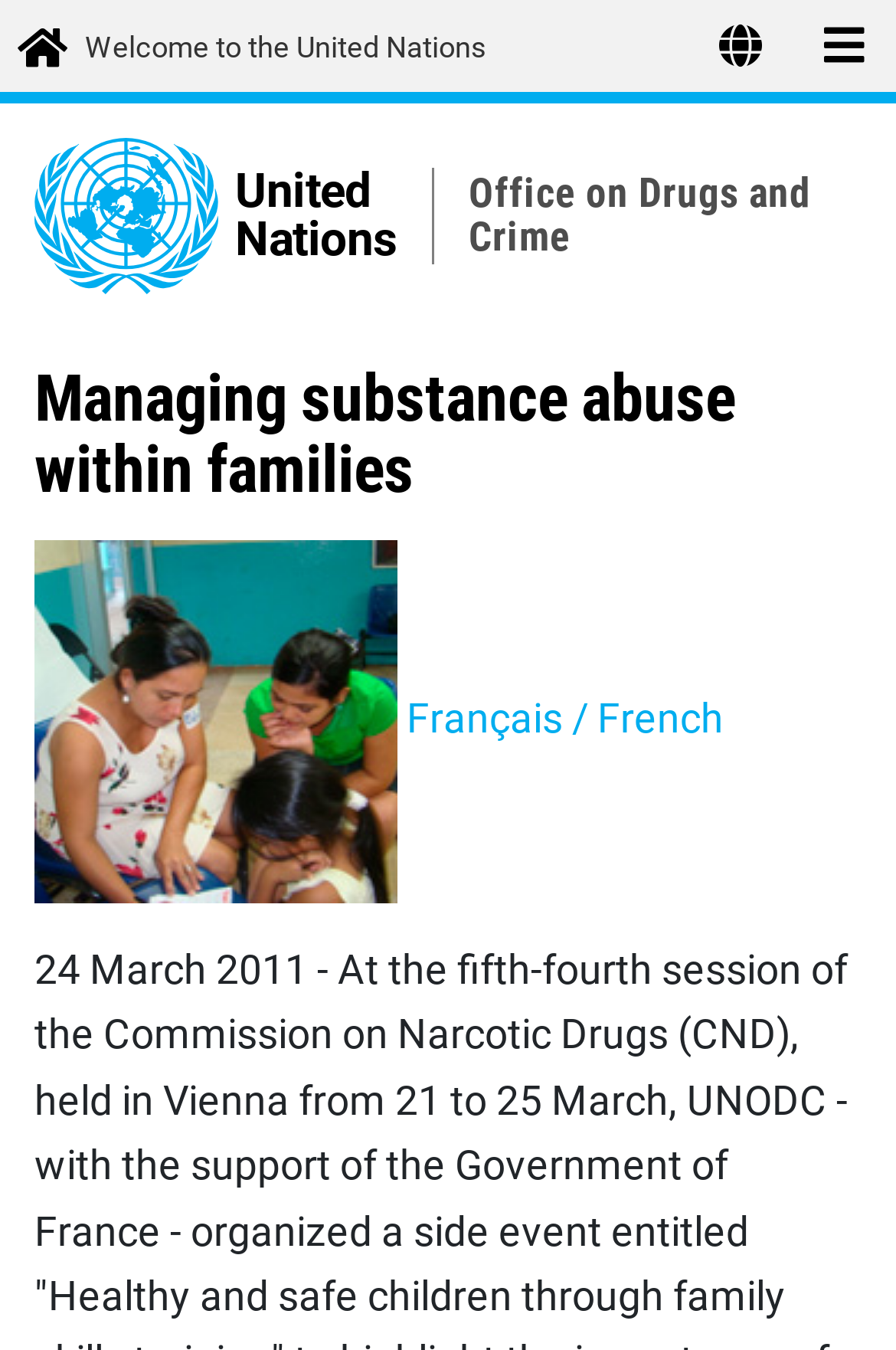Answer this question using a single word or a brief phrase:
What is the organization above the 'Office on Drugs and Crime'?

United Nations